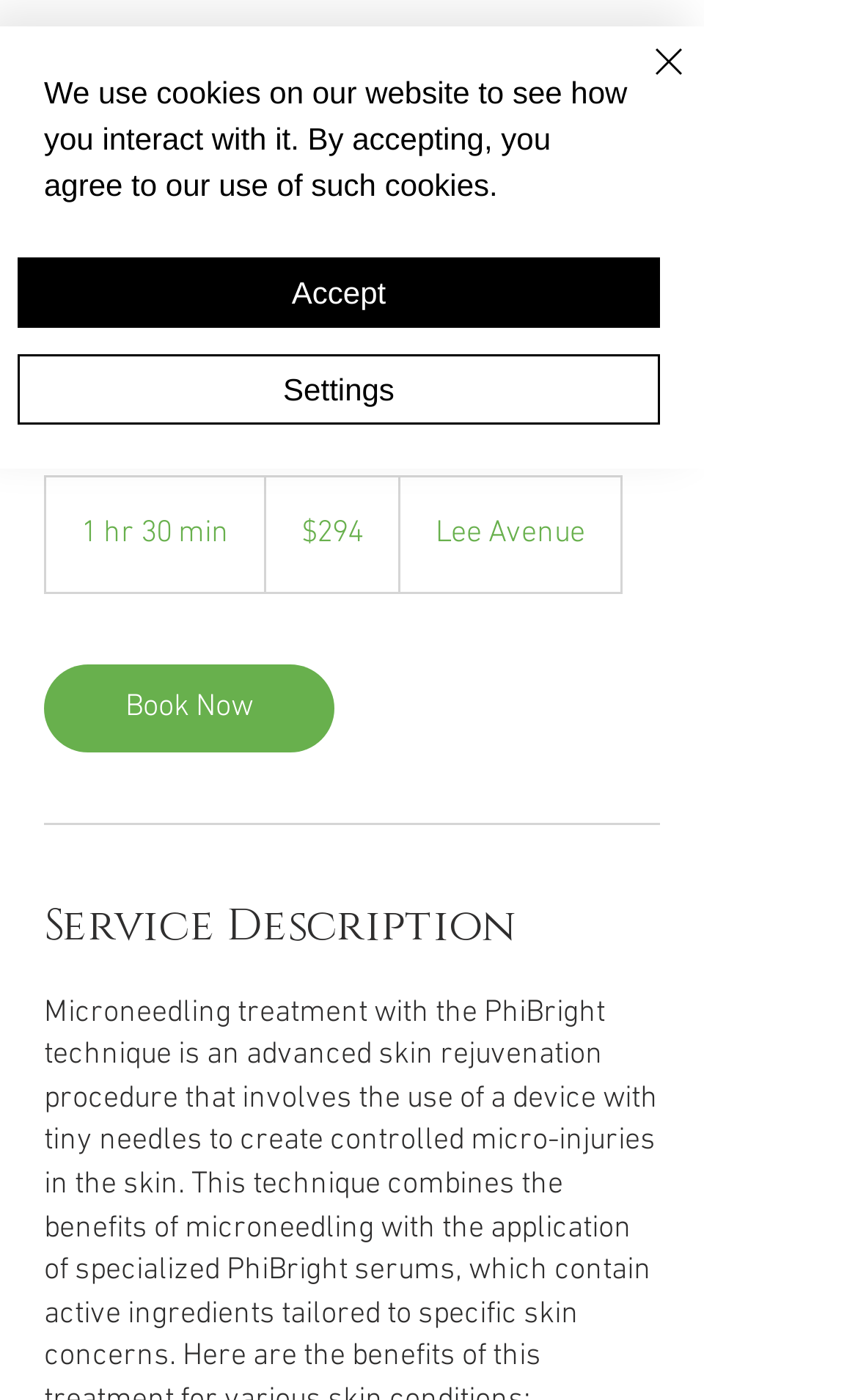Provide the bounding box coordinates of the UI element that matches the description: "Settings".

[0.021, 0.253, 0.769, 0.303]